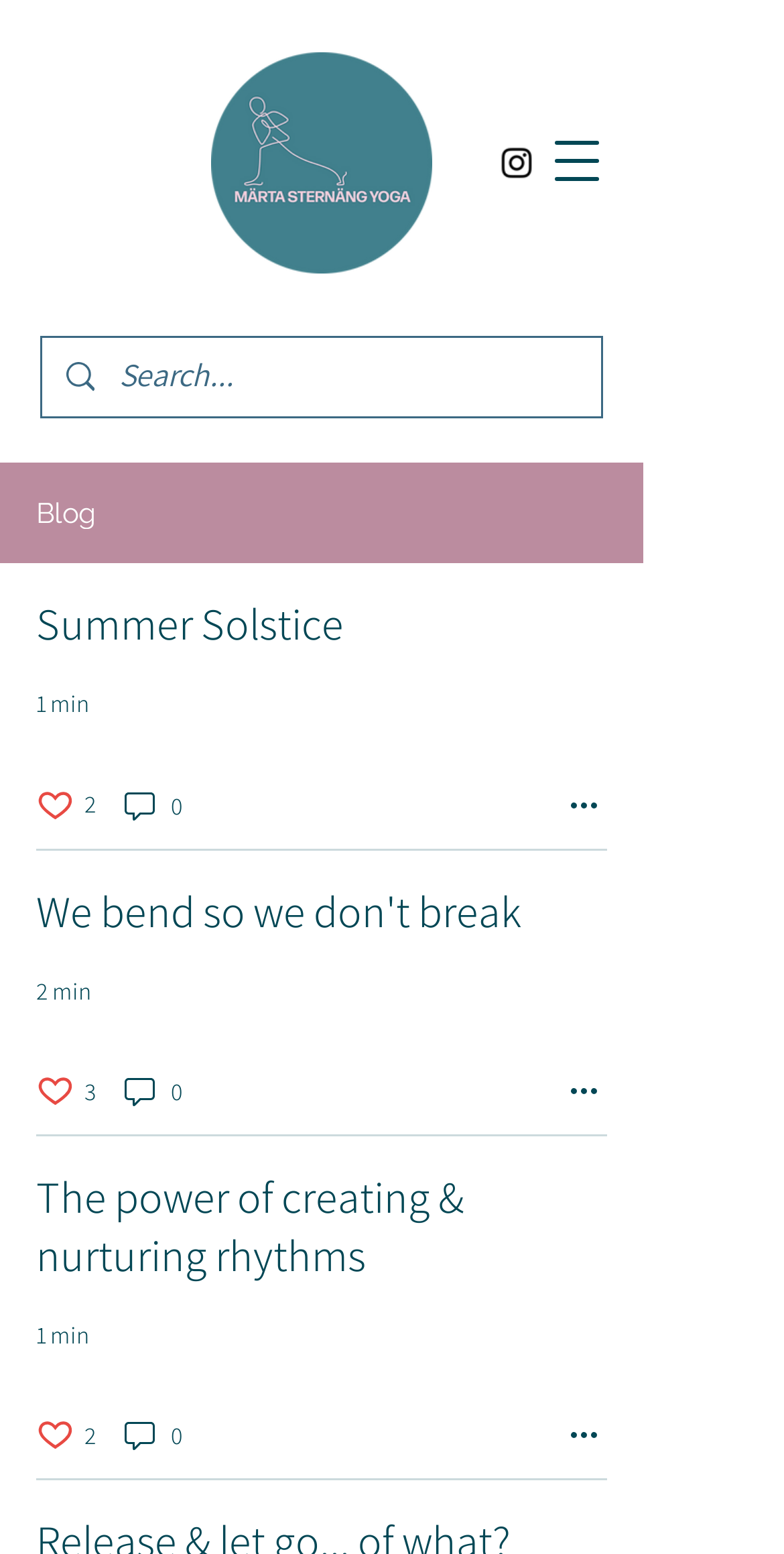Based on the element description, predict the bounding box coordinates (top-left x, top-left y, bottom-right x, bottom-right y) for the UI element in the screenshot: aria-label="Open navigation menu"

[0.685, 0.078, 0.787, 0.129]